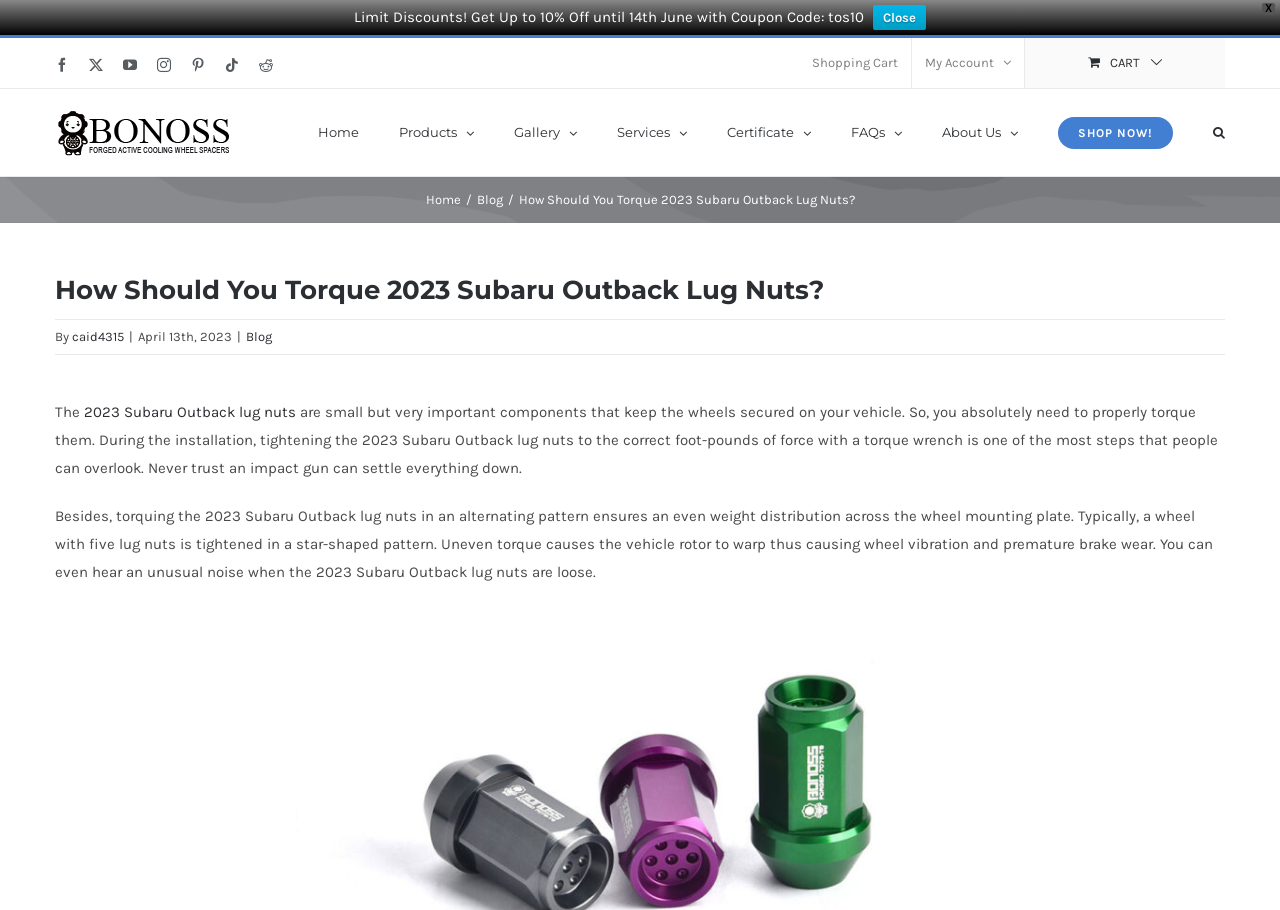Please respond to the question with a concise word or phrase:
What is the recommended pattern for tightening lug nuts?

Star-shaped pattern